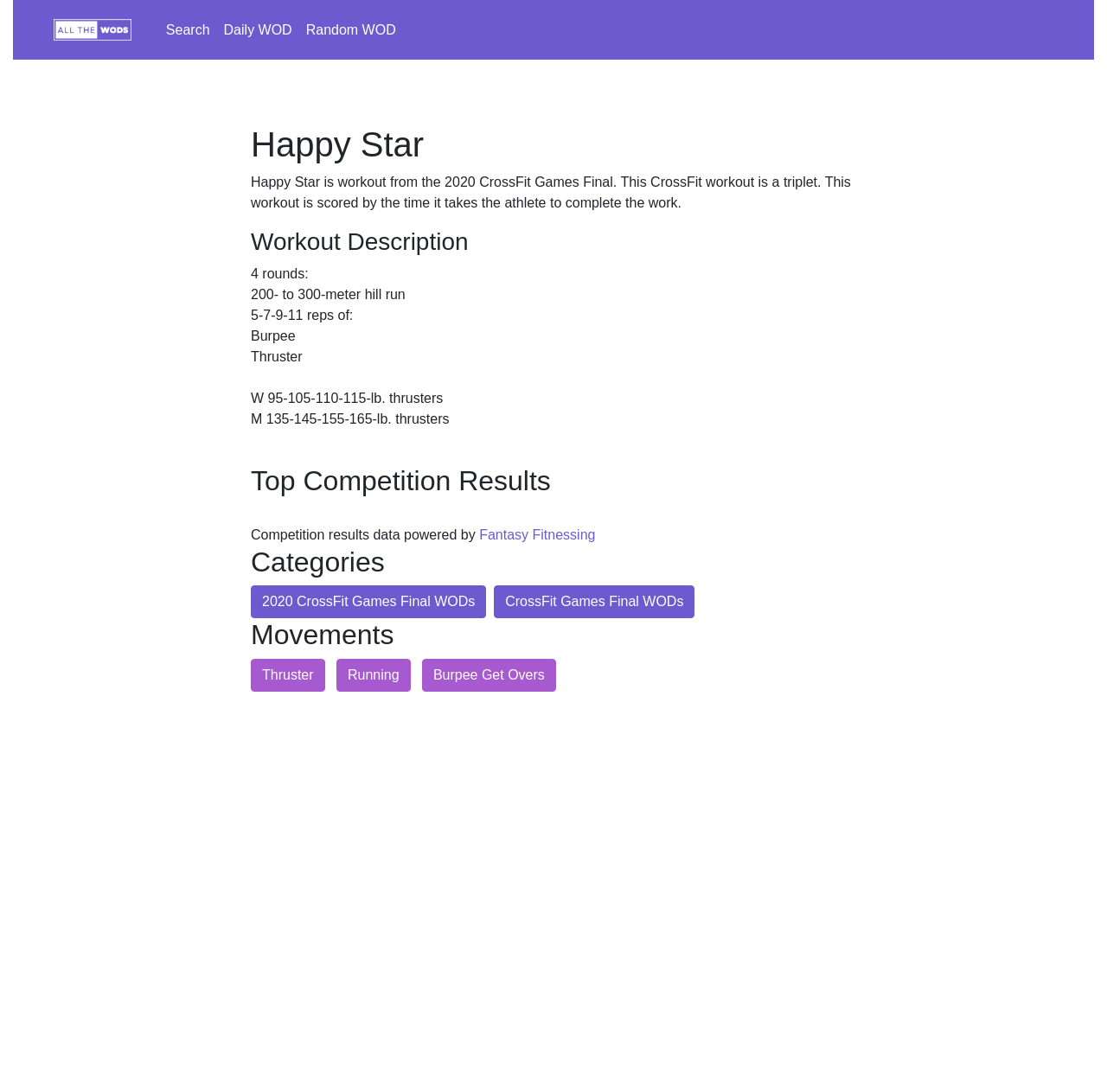Review the image closely and give a comprehensive answer to the question: What are the three movements in the workout?

The three movements in the workout are 'Thruster', 'Running', and 'Burpee' which are mentioned in the 'Movements' section.